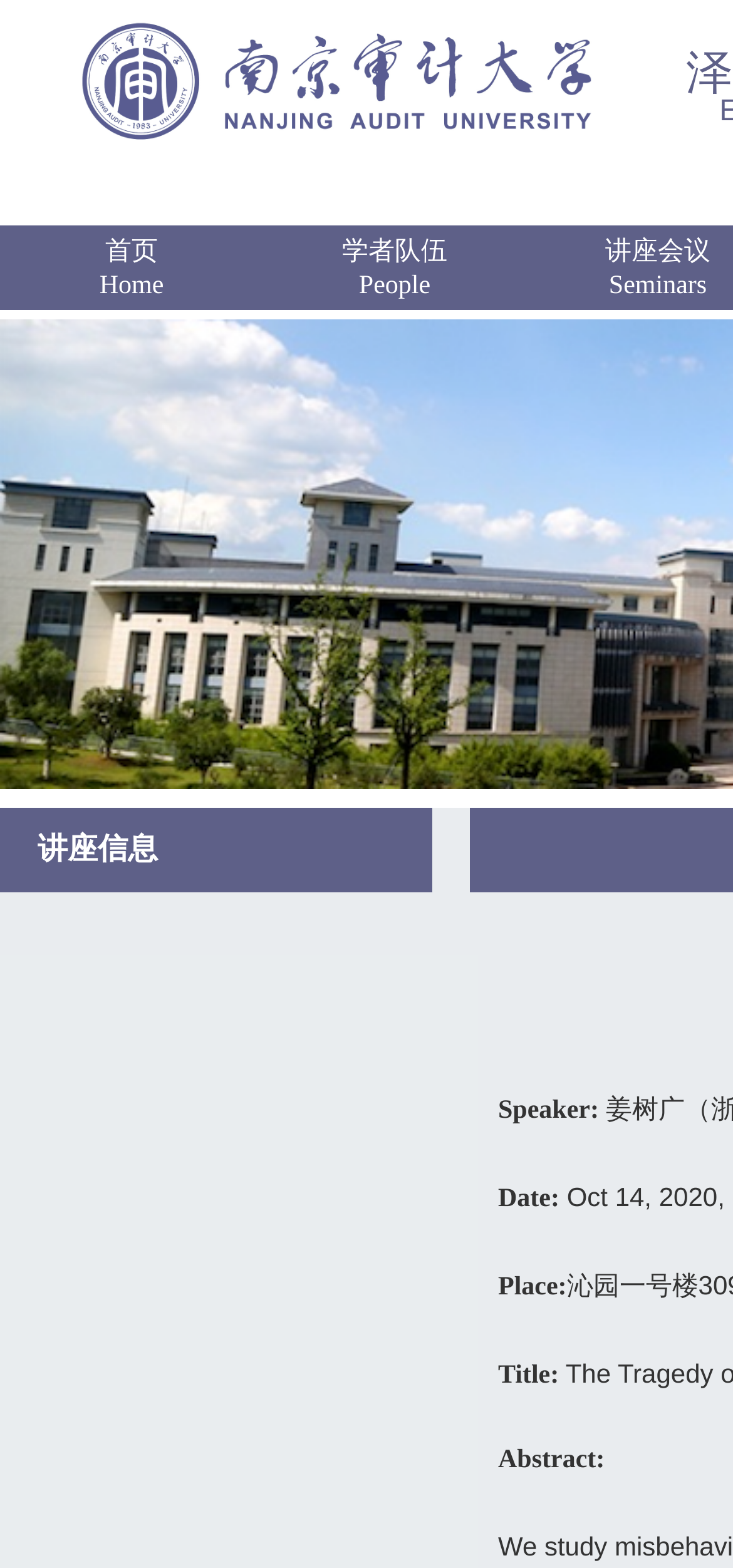Use a single word or phrase to respond to the question:
What is the date of the seminar?

Not provided